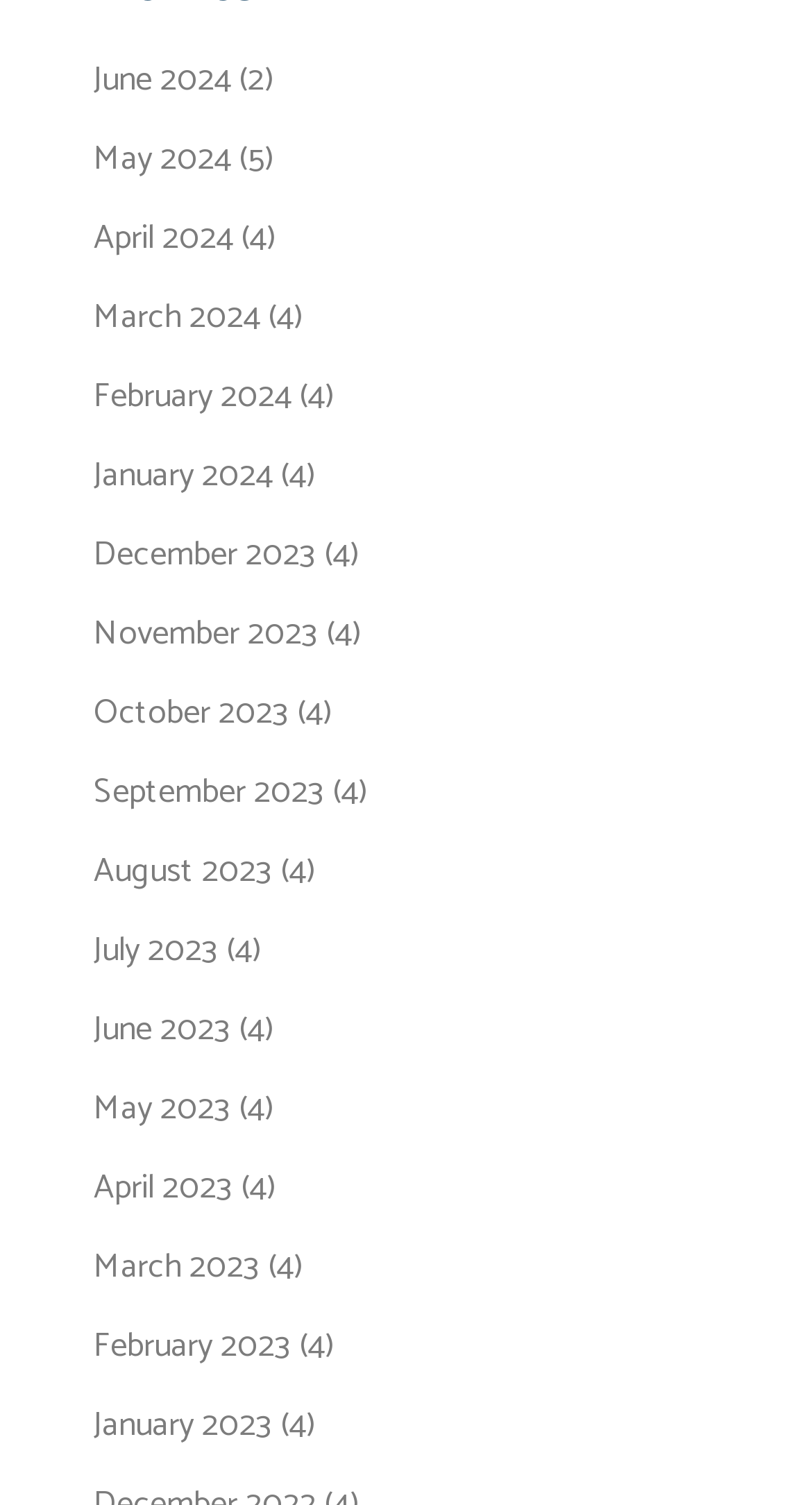Find the bounding box coordinates for the element that must be clicked to complete the instruction: "check March 2024". The coordinates should be four float numbers between 0 and 1, indicated as [left, top, right, bottom].

[0.115, 0.192, 0.321, 0.23]